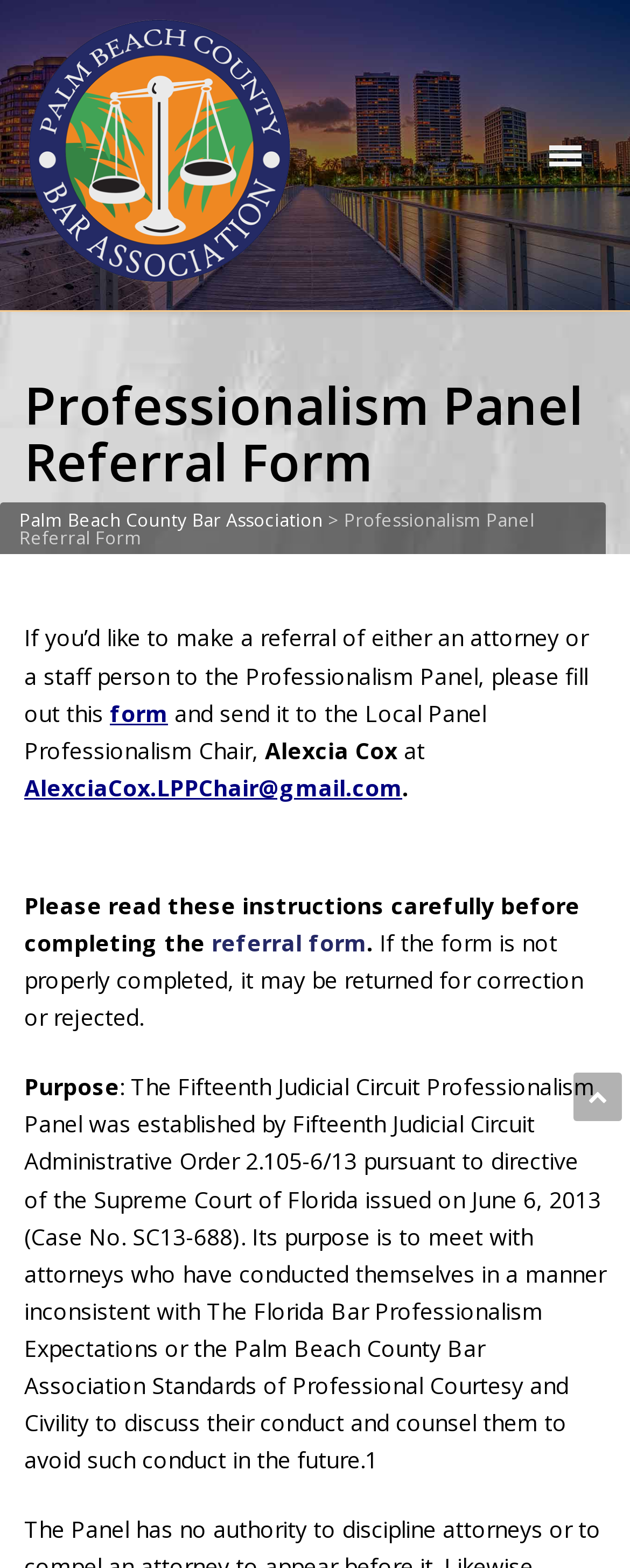Who is the Local Panel Professionalism Chair? Please answer the question using a single word or phrase based on the image.

Alexcia Cox